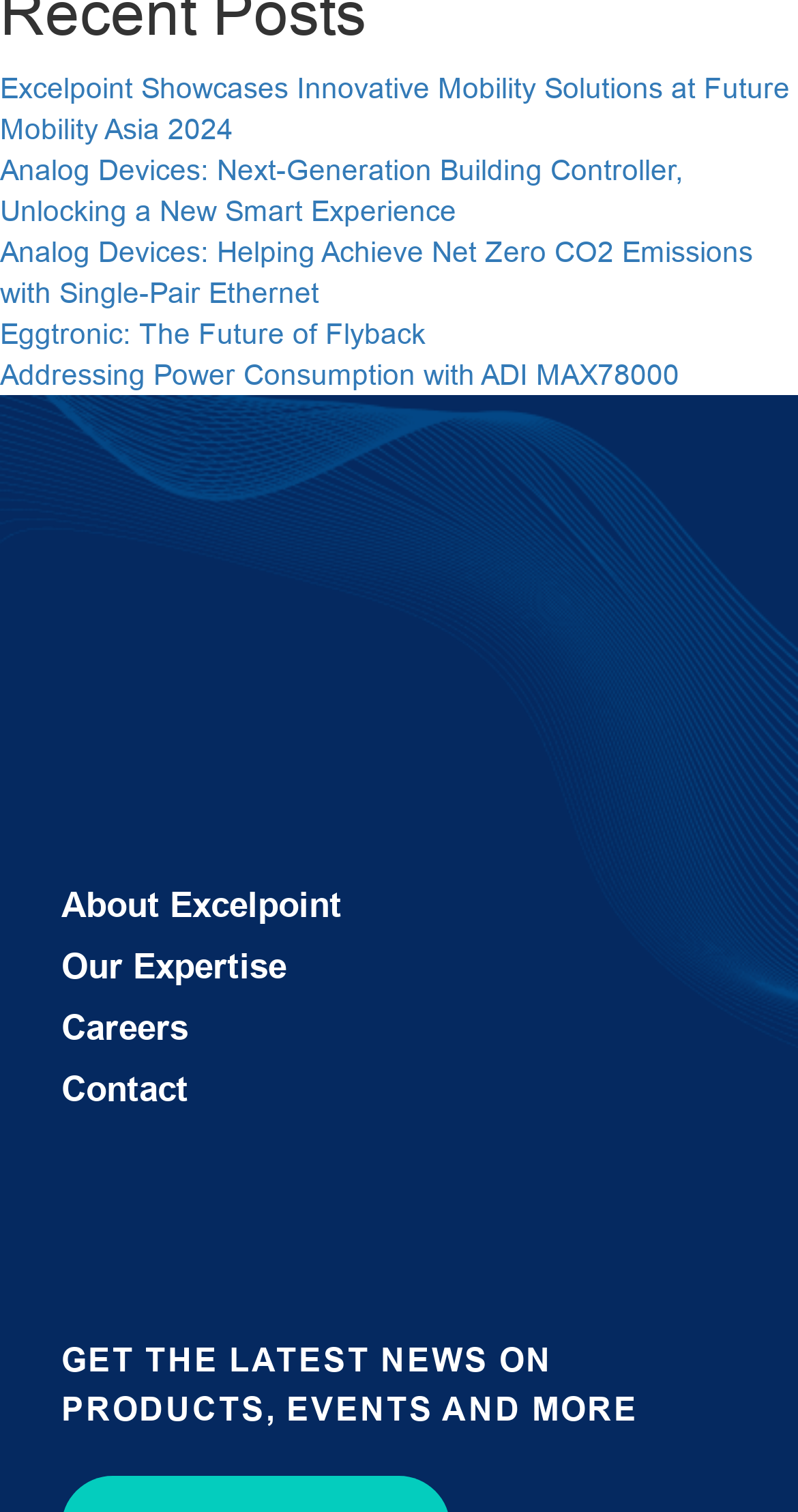Locate the bounding box coordinates of the element to click to perform the following action: 'Read about Excelpoint's showcases at Future Mobility Asia 2024'. The coordinates should be given as four float values between 0 and 1, in the form of [left, top, right, bottom].

[0.0, 0.047, 0.99, 0.096]